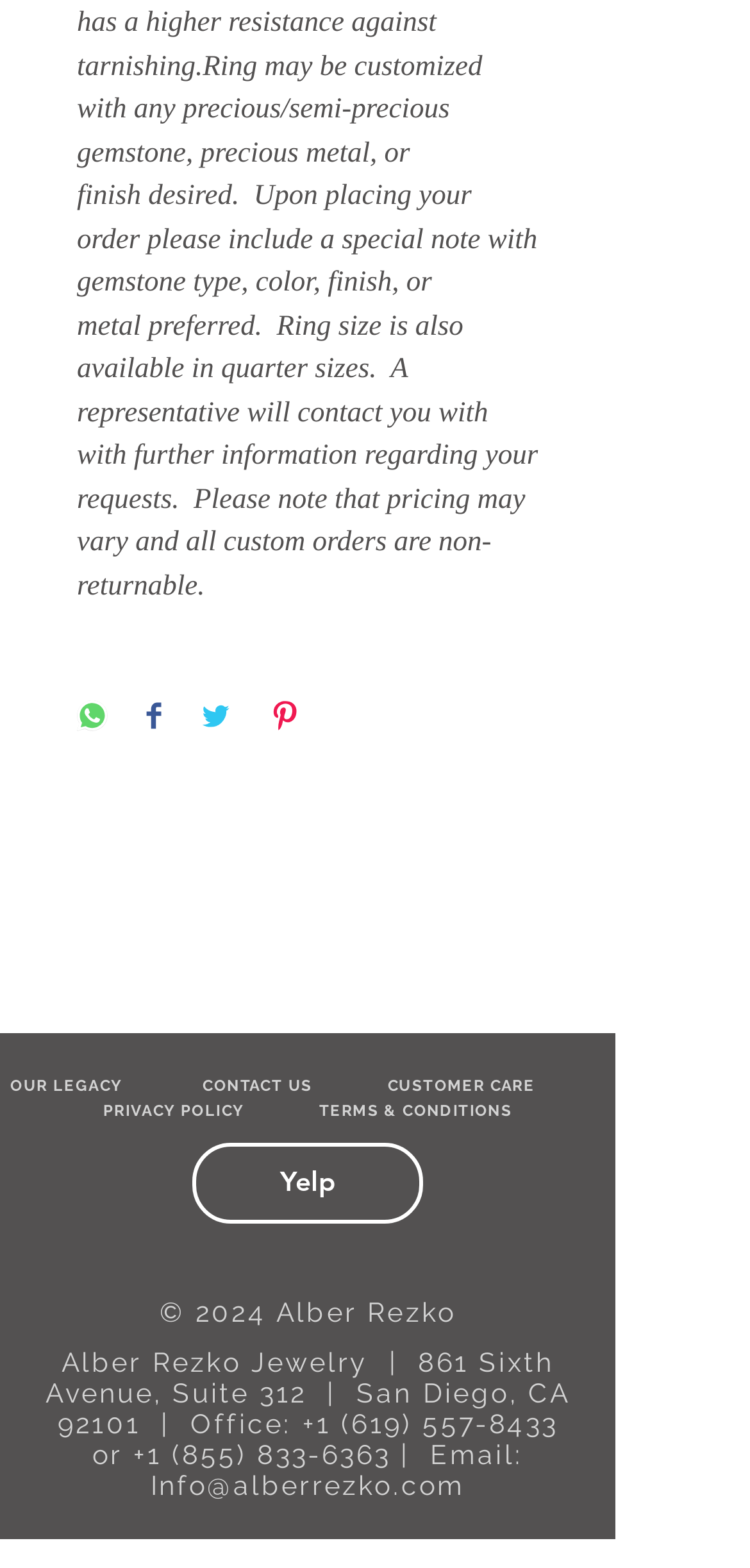Ascertain the bounding box coordinates for the UI element detailed here: "+1 (855) 833-6363". The coordinates should be provided as [left, top, right, bottom] with each value being a float between 0 and 1.

[0.177, 0.917, 0.521, 0.937]